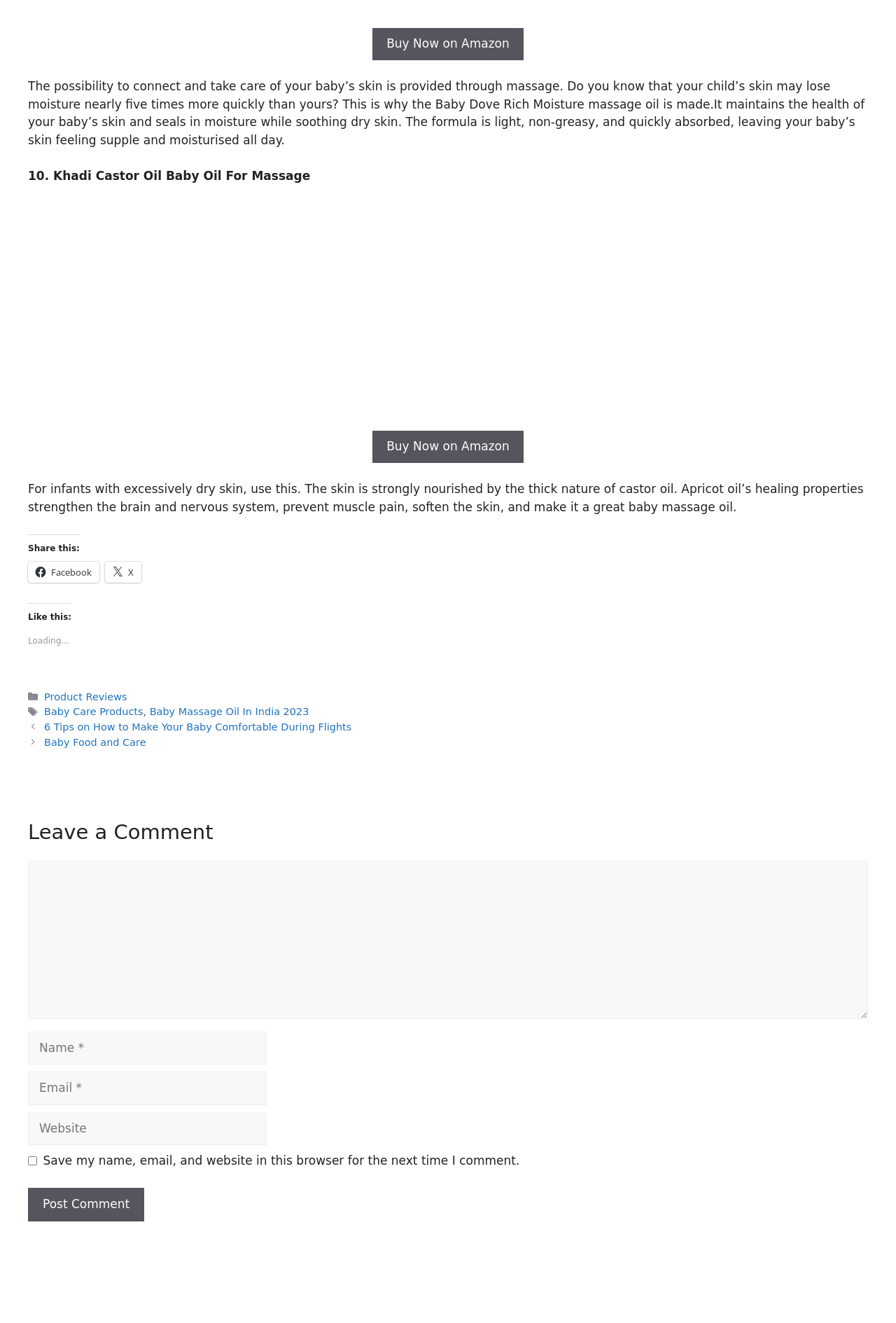Find the bounding box coordinates of the element to click in order to complete the given instruction: "Share this on Facebook."

[0.031, 0.425, 0.111, 0.441]